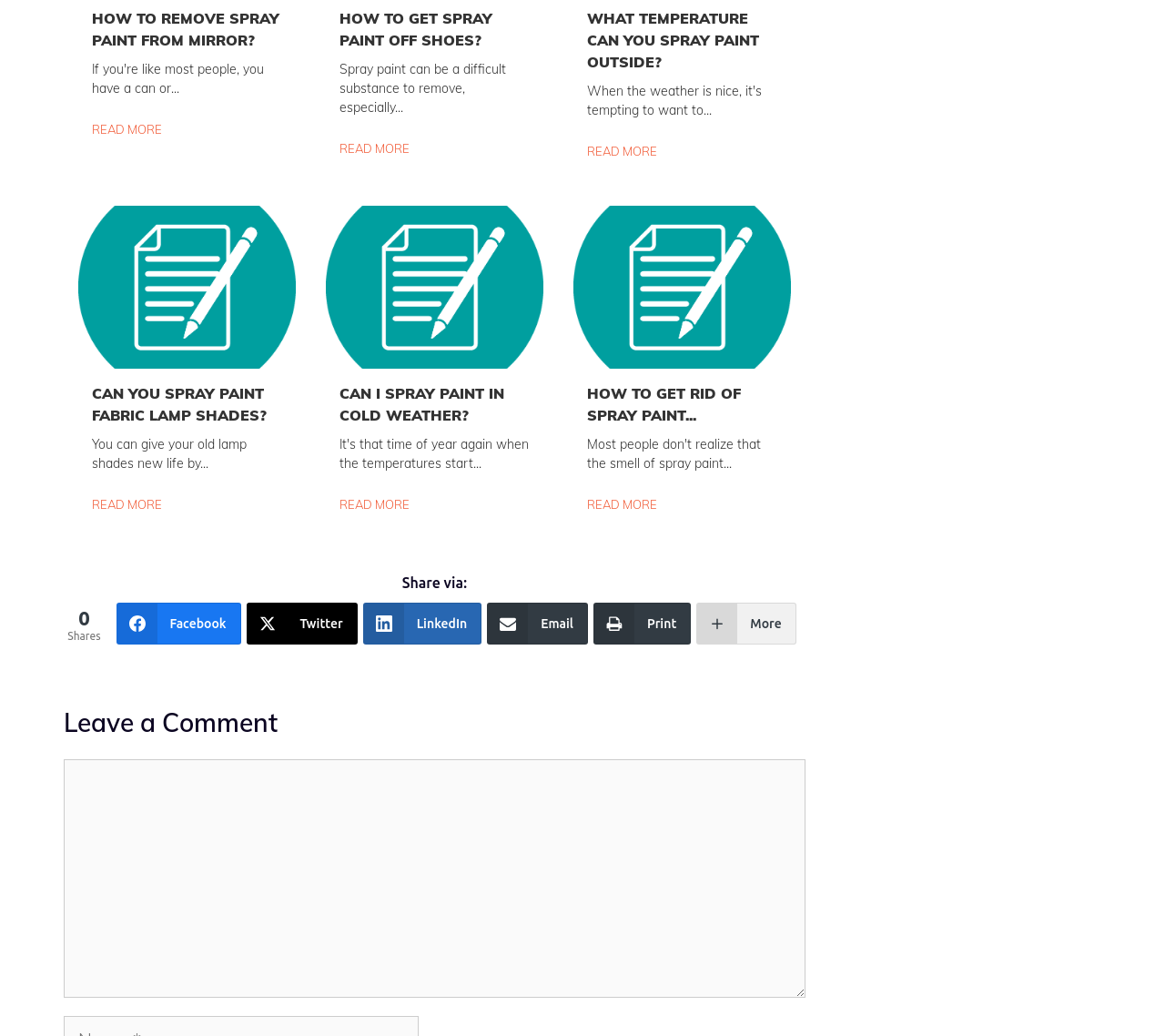From the webpage screenshot, predict the bounding box coordinates (top-left x, top-left y, bottom-right x, bottom-right y) for the UI element described here: parent_node: Comment name="comment"

[0.055, 0.732, 0.691, 0.963]